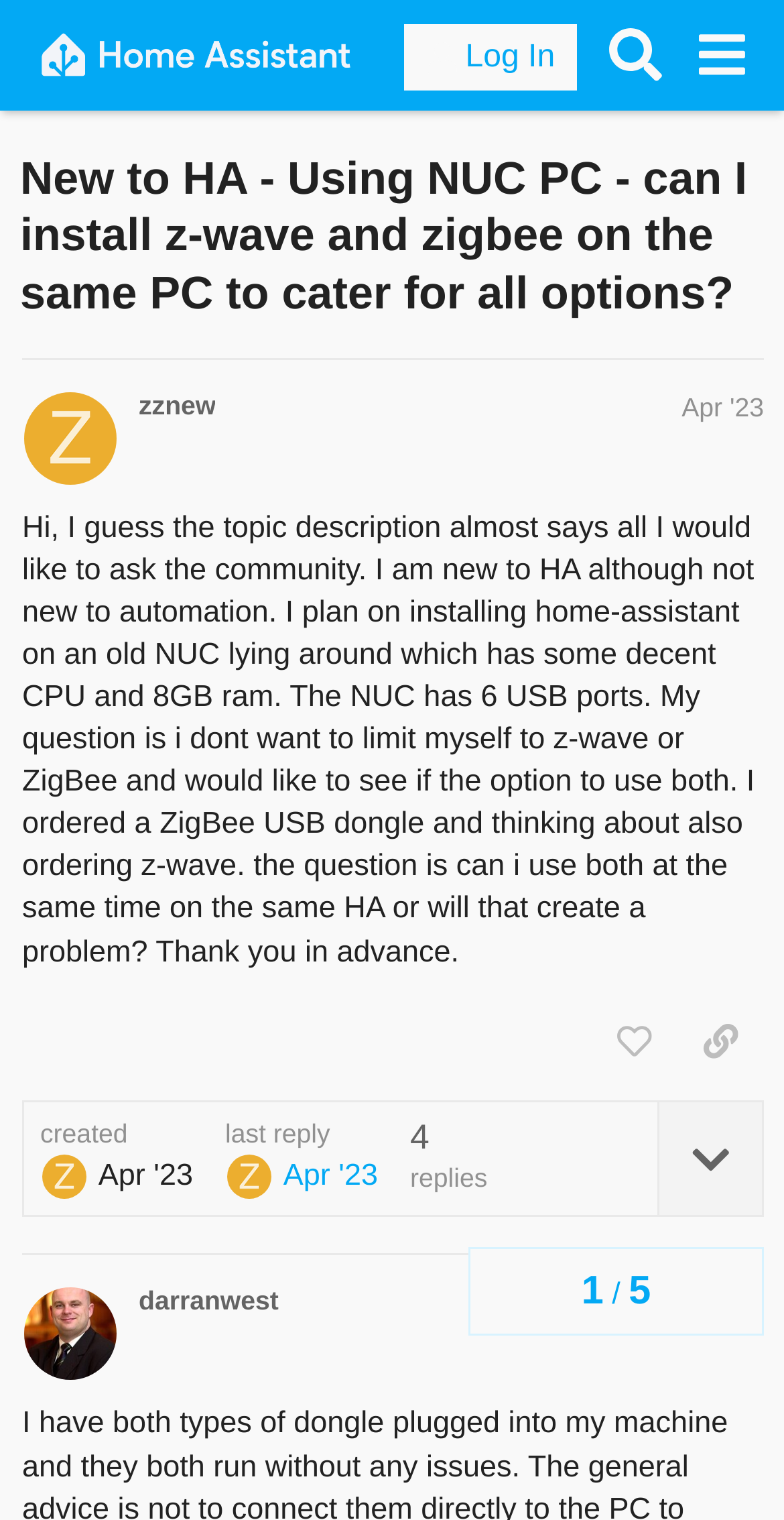Bounding box coordinates are specified in the format (top-left x, top-left y, bottom-right x, bottom-right y). All values are floating point numbers bounded between 0 and 1. Please provide the bounding box coordinate of the region this sentence describes: darranwest

[0.177, 0.846, 0.355, 0.867]